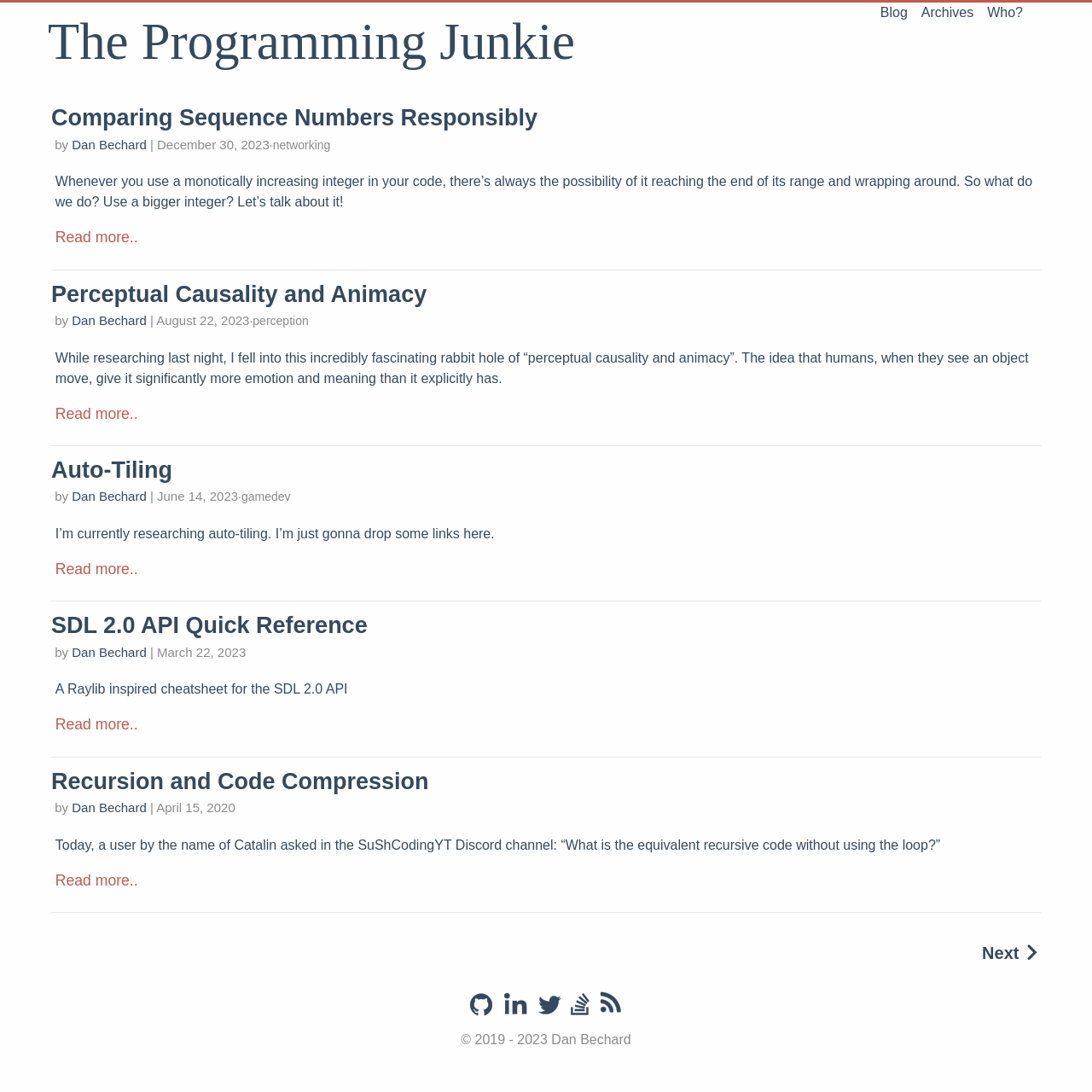Identify the coordinates of the bounding box for the element described below: "SDL 2.0 API Quick Reference". Return the coordinates as four float numbers between 0 and 1: [left, top, right, bottom].

[0.047, 0.561, 0.336, 0.585]